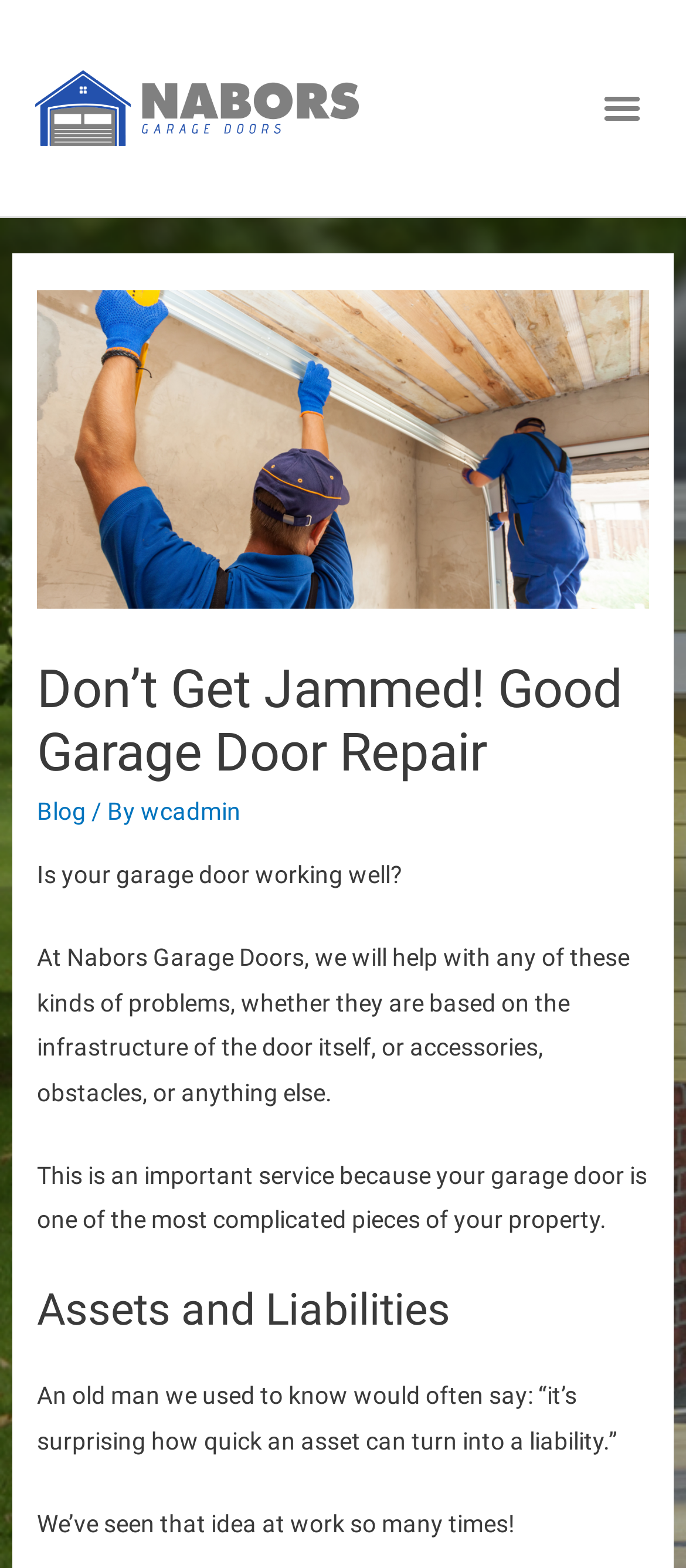Write a detailed summary of the webpage.

The webpage is about garage door repair services offered by Nabors Garage Doors. At the top left, there is a link with no text. Next to it, on the top right, is a button labeled "Menu Toggle" that is not expanded. Below the button, there is a header section that spans almost the entire width of the page. 

In the header section, the main title "Don’t Get Jammed! Good Garage Door Repair" is prominently displayed. Below the title, there are three links: "Blog", "wcadmin", and another link with no text, separated by a short text "/ By". 

The main content of the page starts with a question "Is your garage door working well?" followed by a paragraph describing the services offered by Nabors Garage Doors. The text explains that they can help with any problems related to the garage door, including its infrastructure, accessories, obstacles, or anything else. 

Below this paragraph, there is another text that highlights the importance of garage door maintenance, stating that it is one of the most complicated pieces of property. 

Further down, there is a heading "Assets and Liabilities" followed by two paragraphs of text. The first paragraph quotes an old man saying "it’s surprising how quick an asset can turn into a liability", and the second paragraph agrees with this idea, stating that they have seen it happen many times.